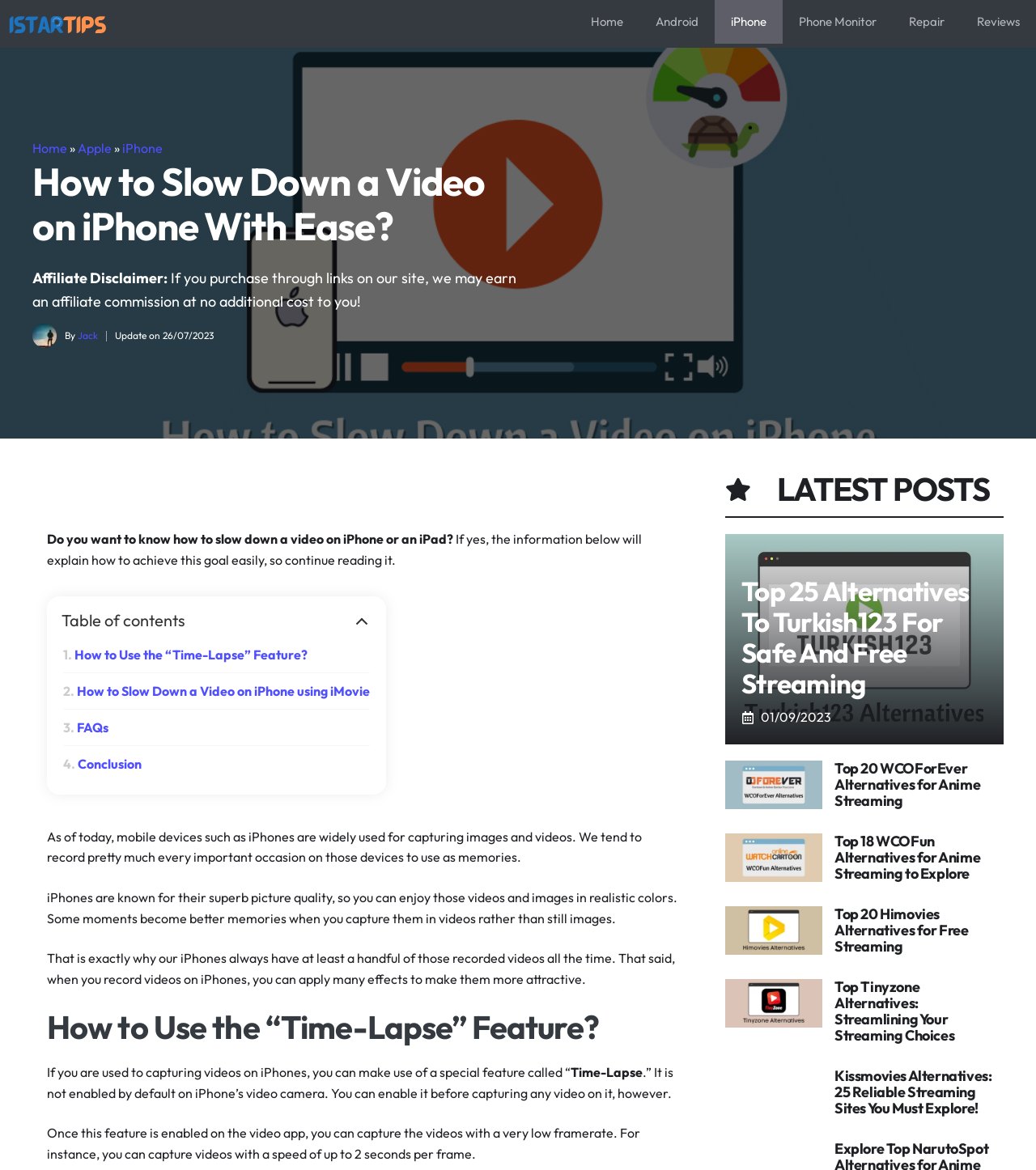Utilize the details in the image to thoroughly answer the following question: How many alternatives to Turkish123 are mentioned?

The article 'Top 25 Alternatives To Turkish123 For Safe And Free Streaming' mentions 25 alternatives to Turkish123.